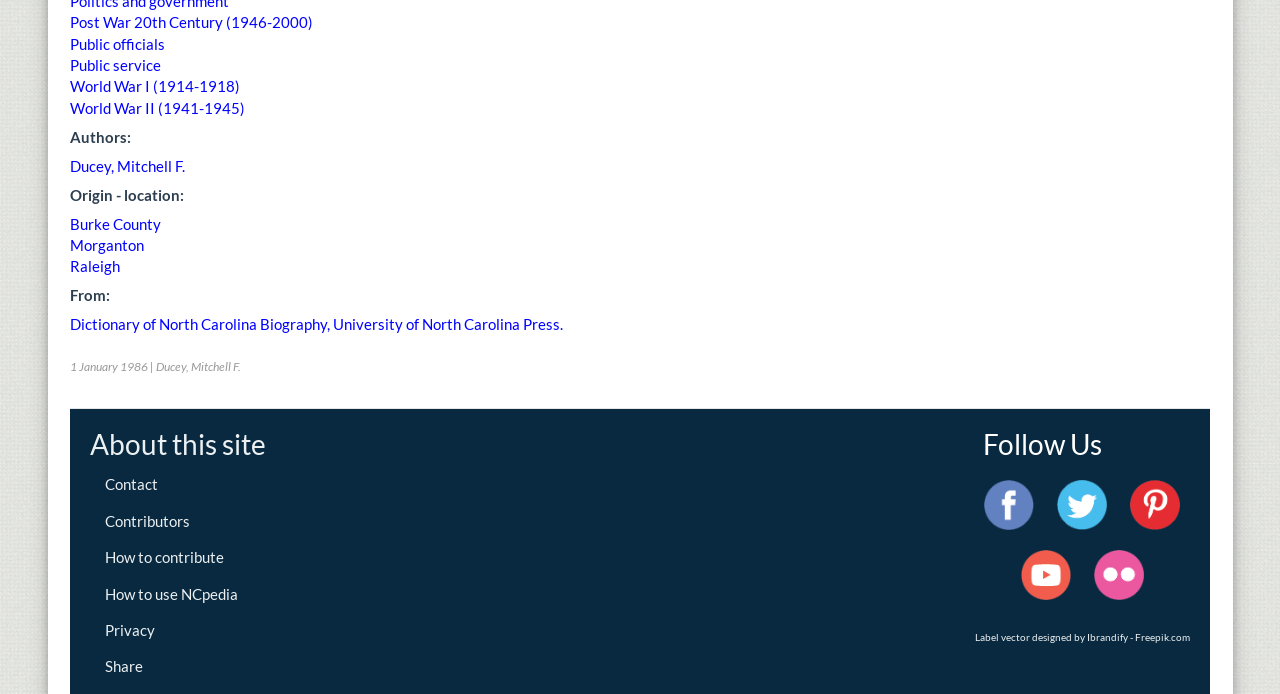Locate the bounding box coordinates of the clickable area needed to fulfill the instruction: "Read about Mitchell F. Ducey".

[0.055, 0.226, 0.145, 0.252]